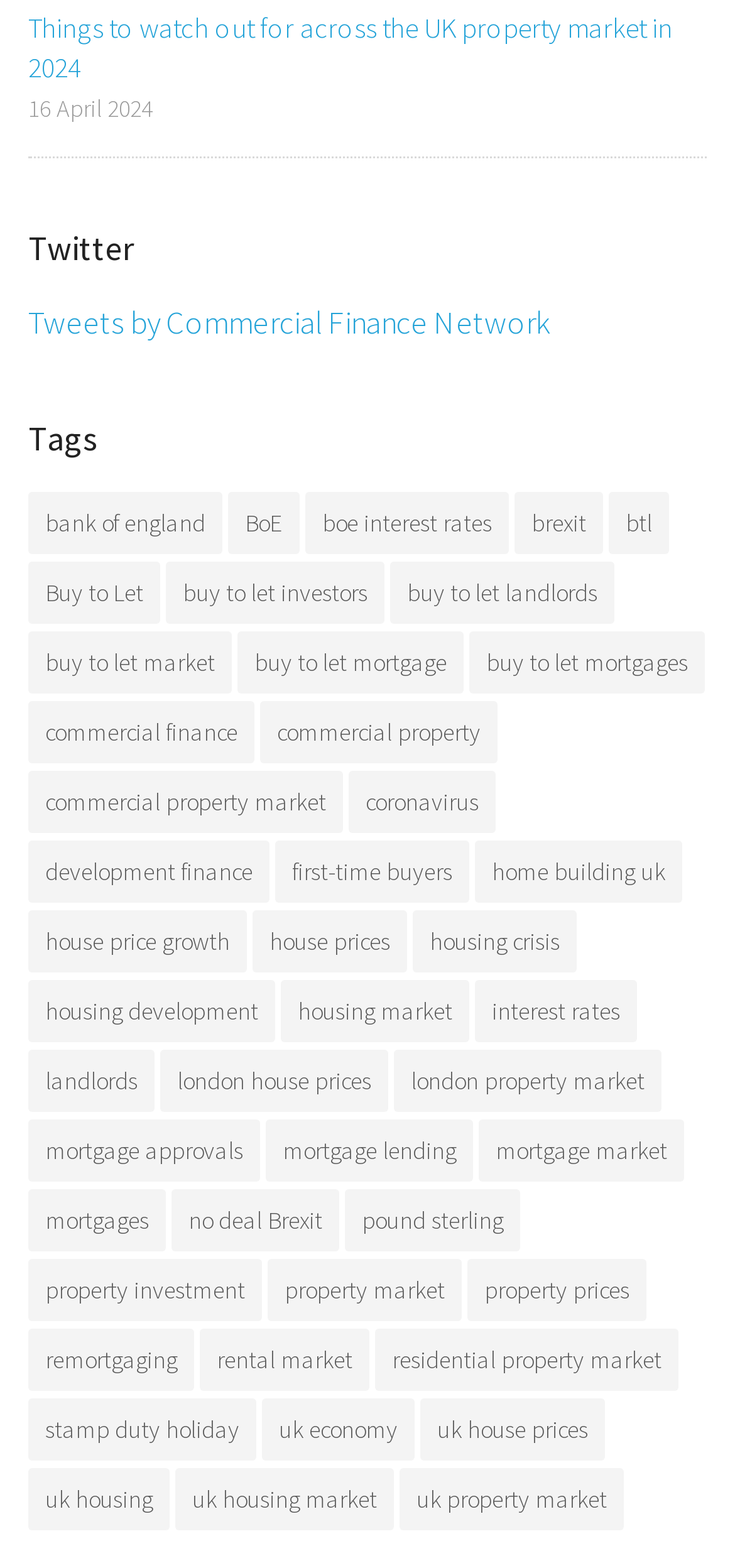How many items are related to mortgages?
Please give a detailed and elaborate answer to the question.

I found the link 'mortgages' and saw that it has 137 items listed, which suggests that there are 137 items related to mortgages on the webpage.